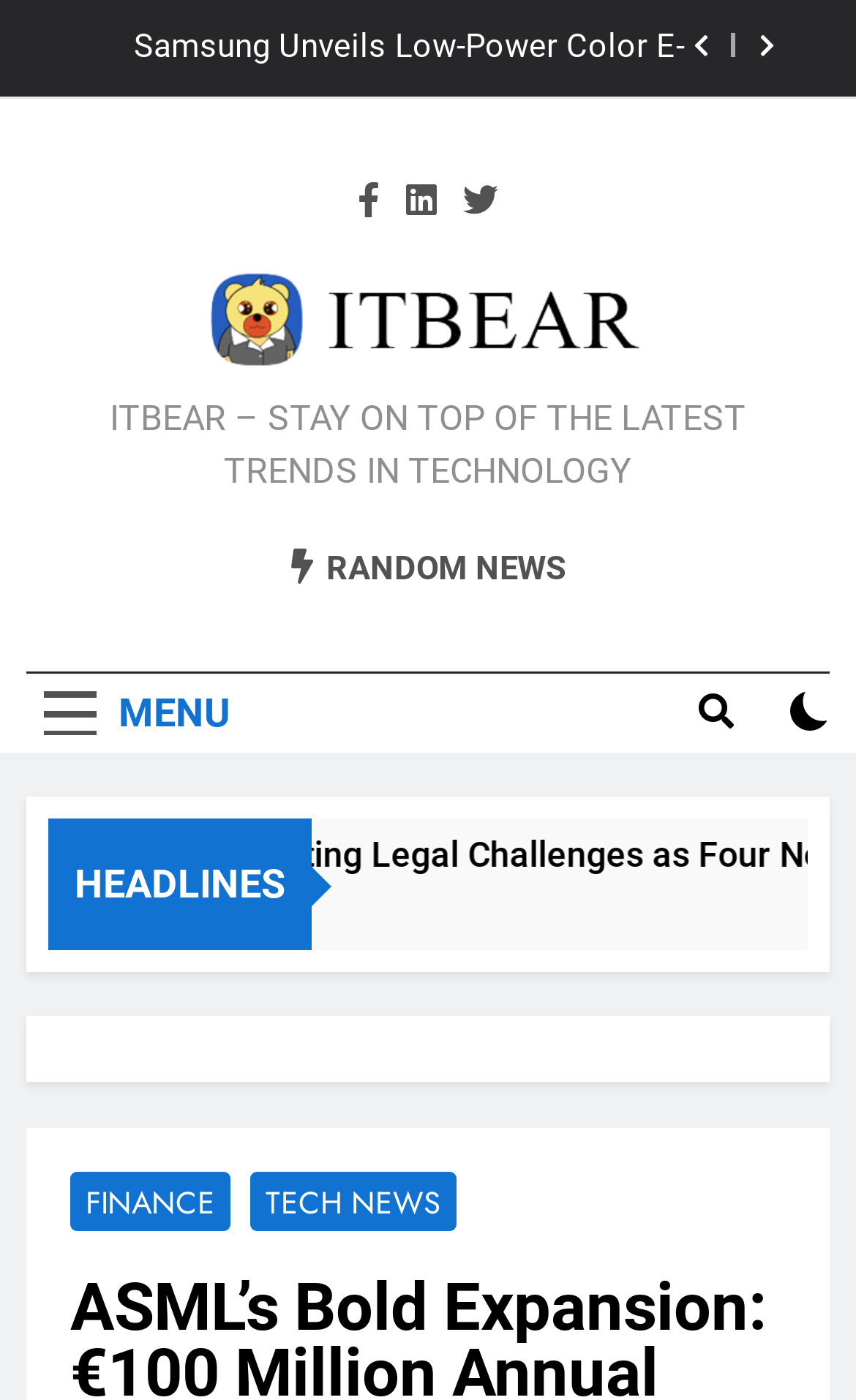Using the given element description, provide the bounding box coordinates (top-left x, top-left y, bottom-right x, bottom-right y) for the corresponding UI element in the screenshot: 9 hours ago

[0.301, 0.632, 0.478, 0.662]